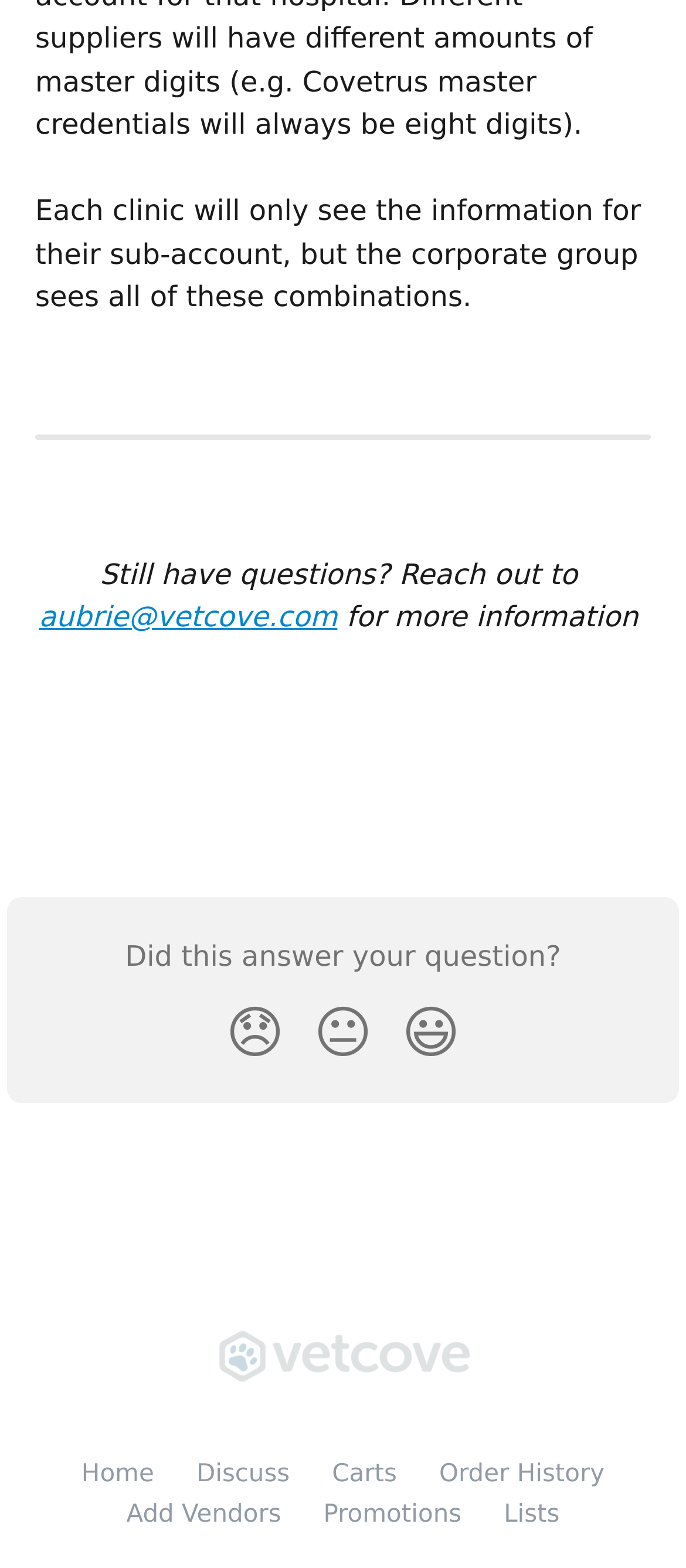Please provide a comprehensive answer to the question based on the screenshot: What is the email address to reach out for more information?

The email address can be found in the sentence 'Still have questions? Reach out to aubrie@vetcove.com for more information' which is located in the middle of the webpage.